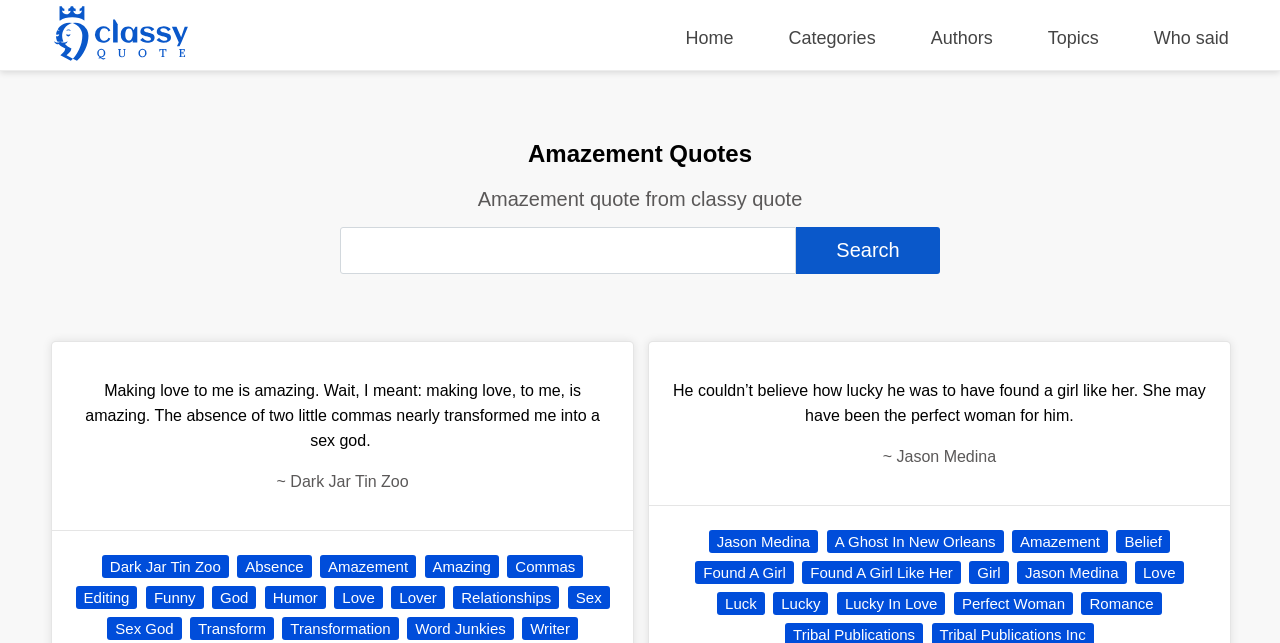Who is the author of the quote 'He couldn’t believe how lucky he was to have found a girl like her.'?
Please craft a detailed and exhaustive response to the question.

The quote 'He couldn’t believe how lucky he was to have found a girl like her.' is attributed to Jason Medina, as indicated by the link to his name at the bottom of the quote.